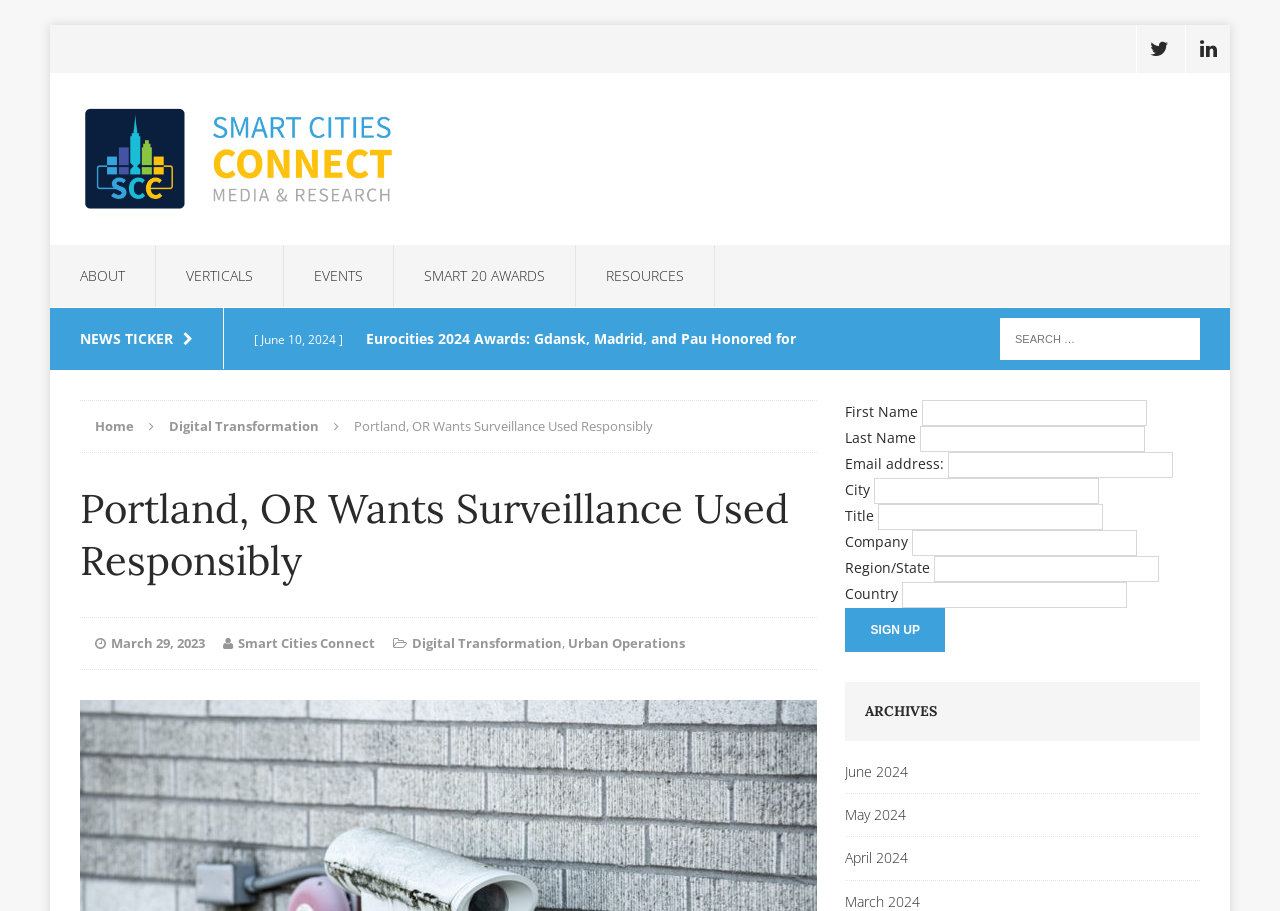Determine the coordinates of the bounding box that should be clicked to complete the instruction: "Follow Smart Cities Connect on Twitter". The coordinates should be represented by four float numbers between 0 and 1: [left, top, right, bottom].

[0.888, 0.027, 0.923, 0.08]